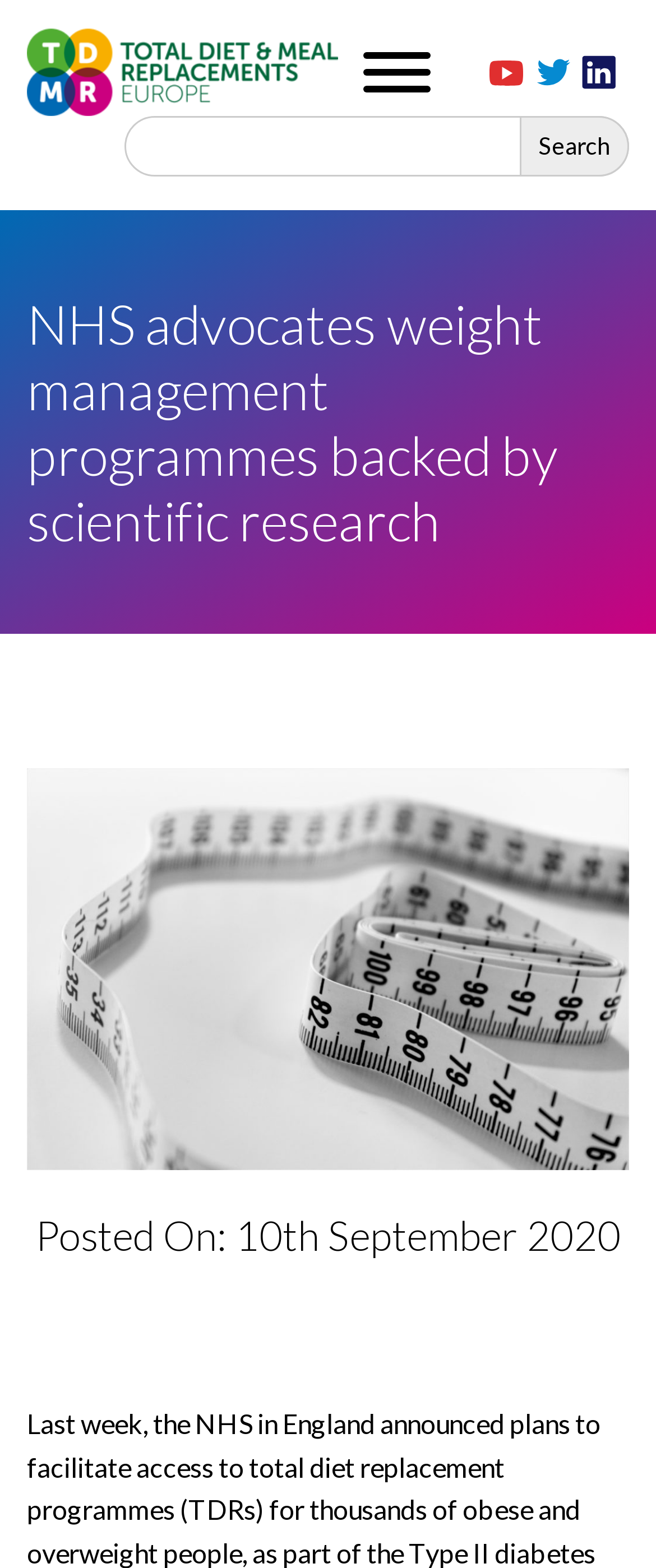What is the position of the Youtube Icon?
Based on the image, respond with a single word or phrase.

Top right